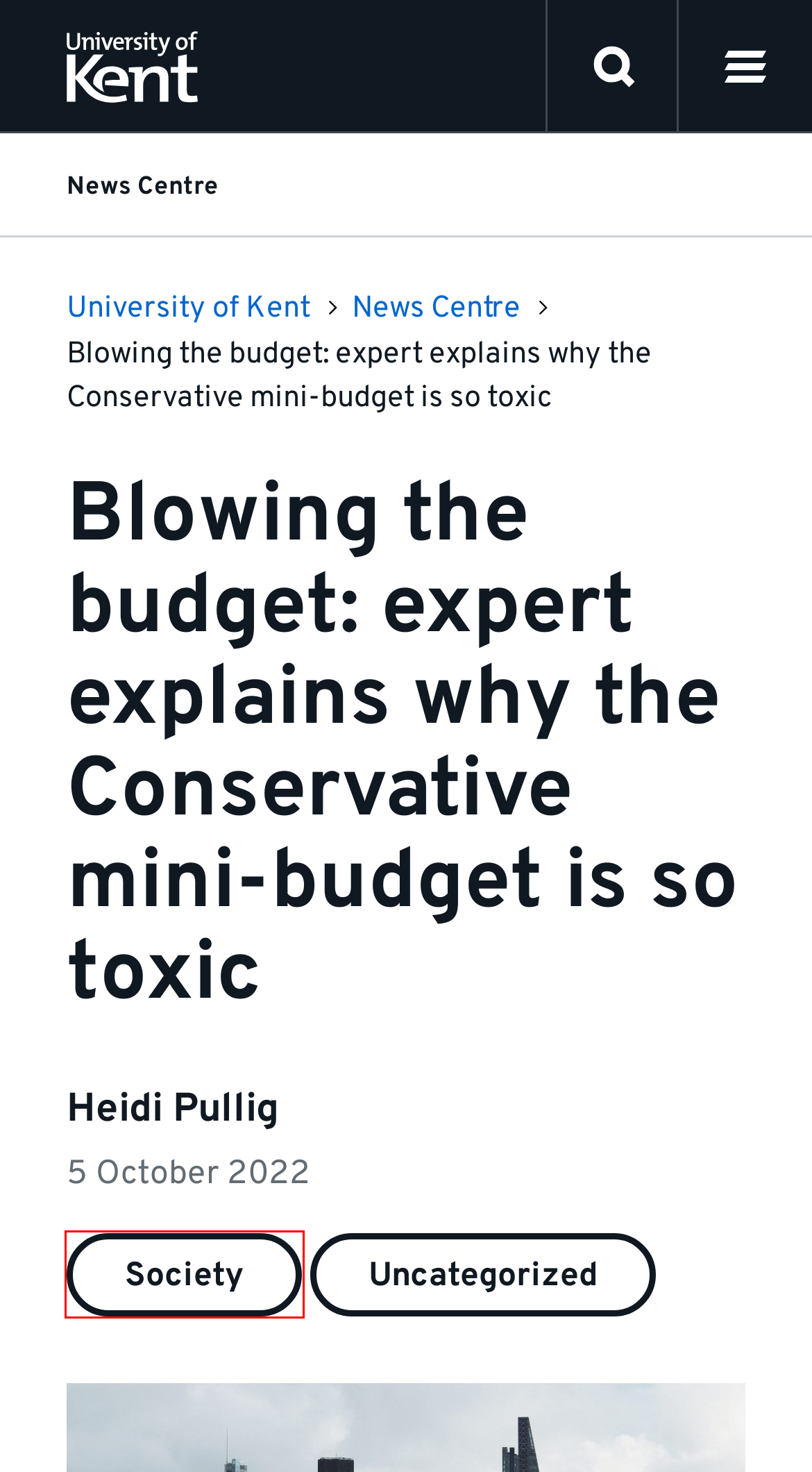Given a screenshot of a webpage with a red bounding box, please pick the webpage description that best fits the new webpage after clicking the element inside the bounding box. Here are the candidates:
A. We stand for ambition. Yours - University of Kent
B. Accessibility - University of Kent
C. NCSC
D. News Centre - More stories - News Centre - University of Kent
E. Equality, Diversity and Inclusivity - University of Kent
F. News Centre - University of Kent
G. Website feedback - University of Kent - University of Kent
H. Legal notices - University of Kent

D